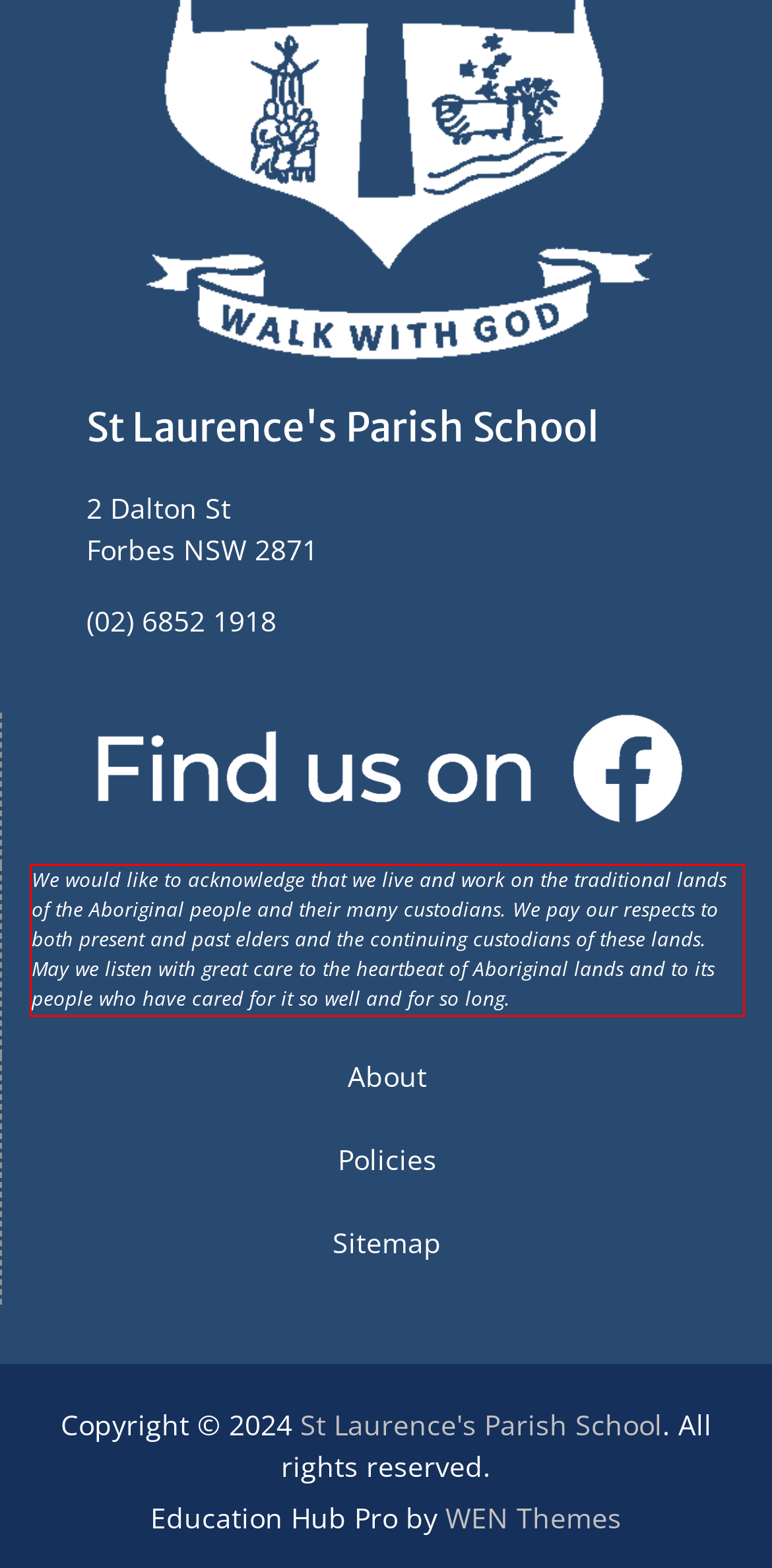You are provided with a screenshot of a webpage that includes a red bounding box. Extract and generate the text content found within the red bounding box.

We would like to acknowledge that we live and work on the traditional lands of the Aboriginal people and their many custodians. We pay our respects to both present and past elders and the continuing custodians of these lands. May we listen with great care to the heartbeat of Aboriginal lands and to its people who have cared for it so well and for so long.